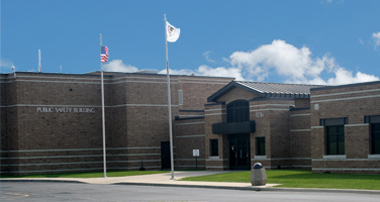Please respond in a single word or phrase: 
What architectural feature marks the entrance of the building?

A distinct portico